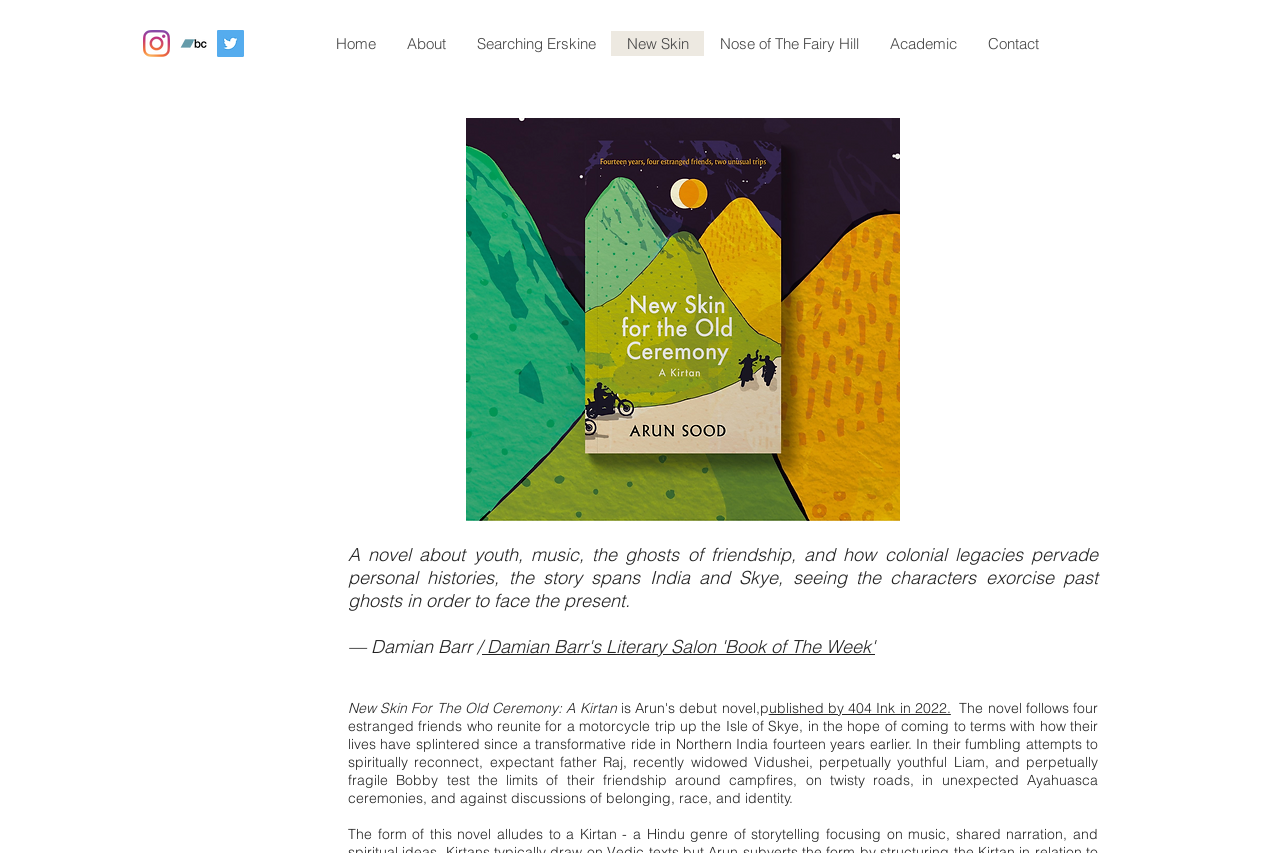Detail the features and information presented on the webpage.

The webpage is about a novel called "New Skin" and its author. At the top, there is a social bar with three links to Instagram, Bandcamp, and Twitter, each accompanied by an image. Below the social bar, there is a navigation menu with links to different sections of the website, including Home, About, Searching Erskine, New Skin, Nose of The Fairy Hill, Academic, and Contact.

On the main content area, there is a large image of a book cover, "9781912489534.jpg", which takes up most of the space. Below the image, there is a summary of the novel, describing it as a story about youth, music, and colonial legacies, set in India and Skye. The summary is followed by a quote from Damian Barr, praising the novel.

Further down, there is a section with more information about the novel, including its title, "New Skin For The Old Ceremony: A Kirtan", and a link to a literary salon where it was featured as "Book of The Week". The section also mentions that the novel was published by 404 Ink in 2022.

Finally, there is a longer description of the novel's plot, which follows four friends who reunite for a motorcycle trip to come to terms with their past and their relationships with each other. The description mentions themes of identity, race, and belonging, and describes the friends' experiences on their trip, including Ayahuasca ceremonies and discussions around campfires.